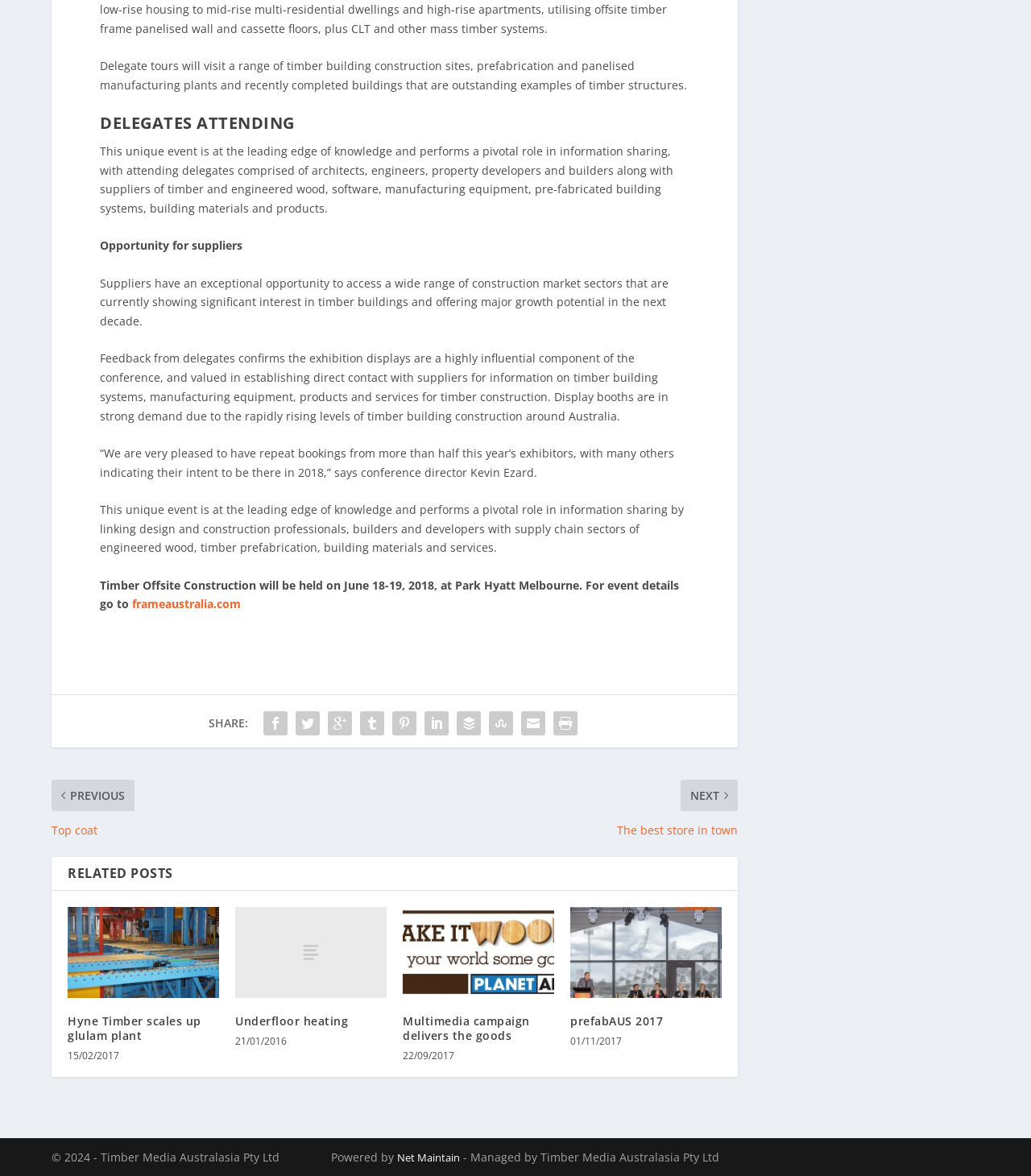Please identify the bounding box coordinates of the element I need to click to follow this instruction: "Click the link to frameaustralia.com".

[0.128, 0.498, 0.234, 0.511]